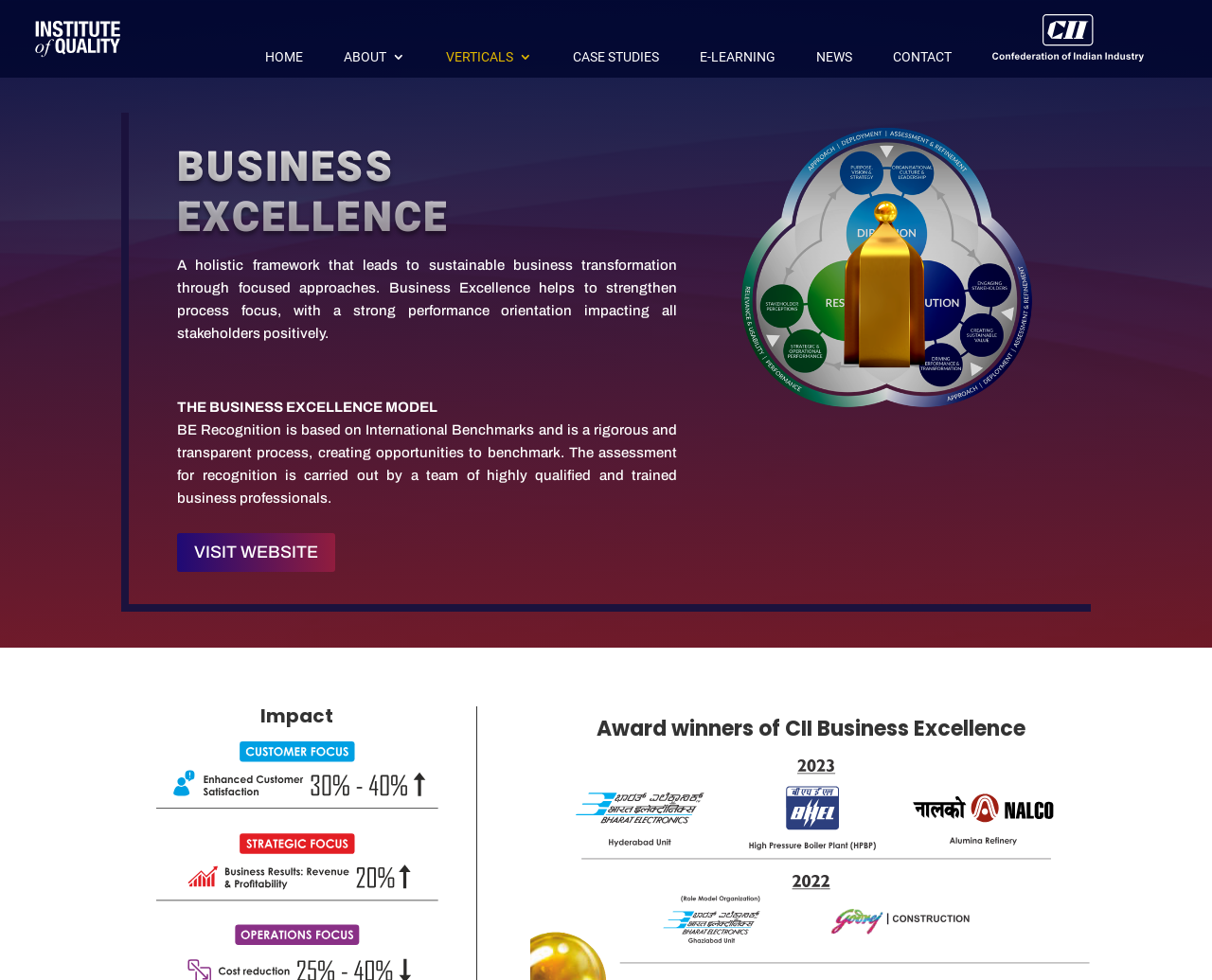Given the element description Home, specify the bounding box coordinates of the corresponding UI element in the format (top-left x, top-left y, bottom-right x, bottom-right y). All values must be between 0 and 1.

[0.219, 0.051, 0.25, 0.079]